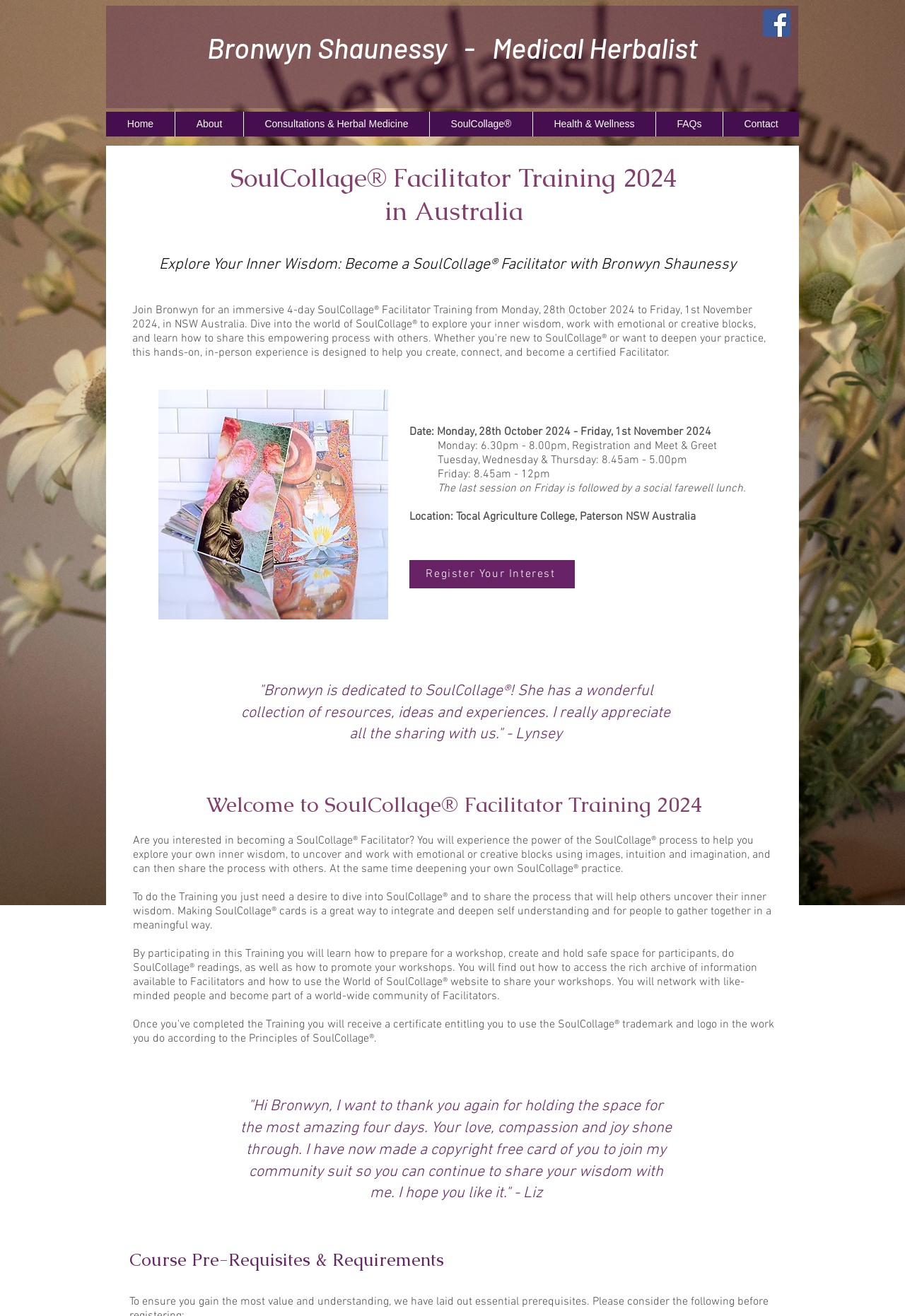Please find the bounding box coordinates (top-left x, top-left y, bottom-right x, bottom-right y) in the screenshot for the UI element described as follows: Register Your Interest

[0.452, 0.425, 0.635, 0.447]